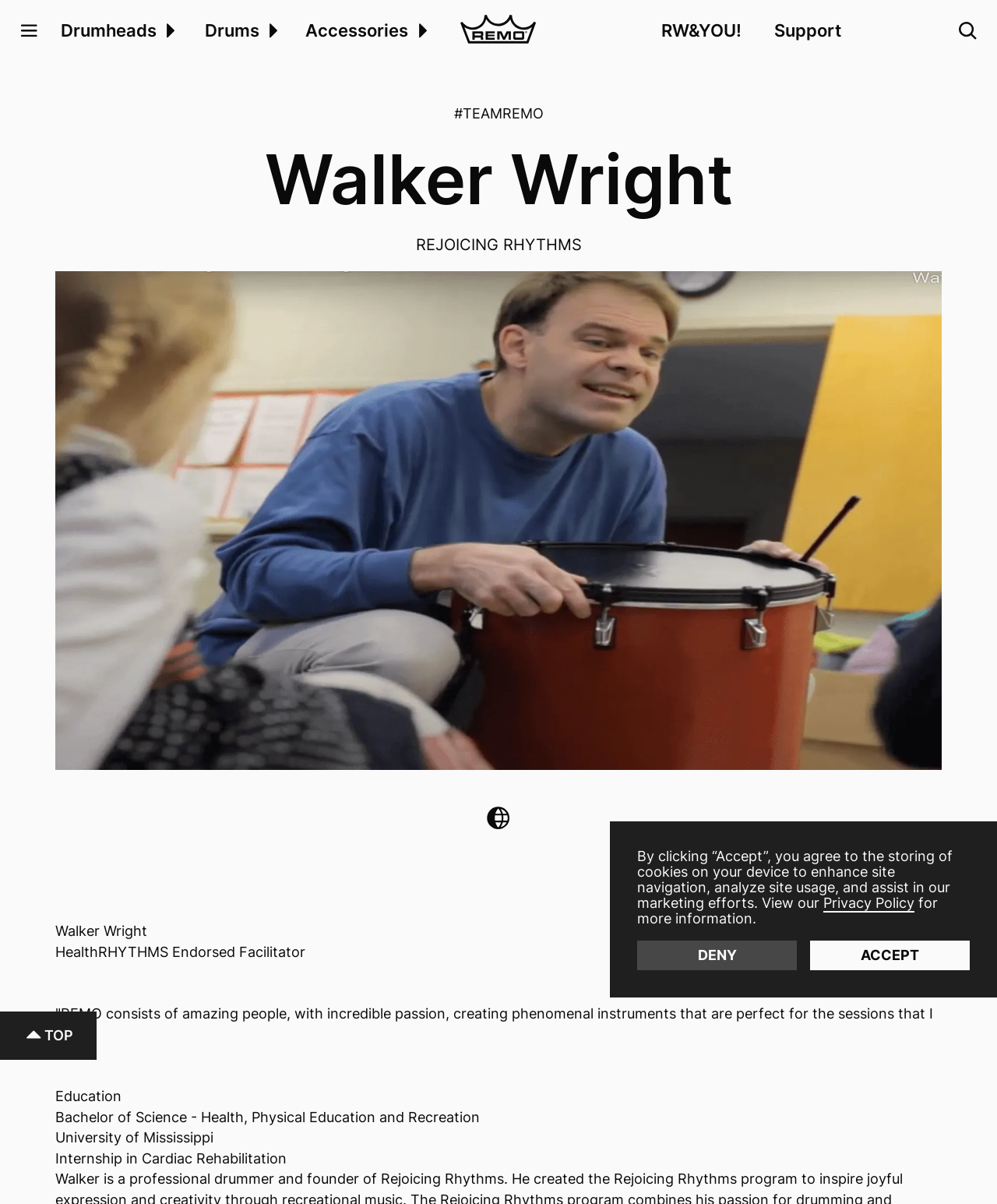Determine the bounding box coordinates for the HTML element mentioned in the following description: "#teamremo". The coordinates should be a list of four floats ranging from 0 to 1, represented as [left, top, right, bottom].

[0.455, 0.086, 0.545, 0.103]